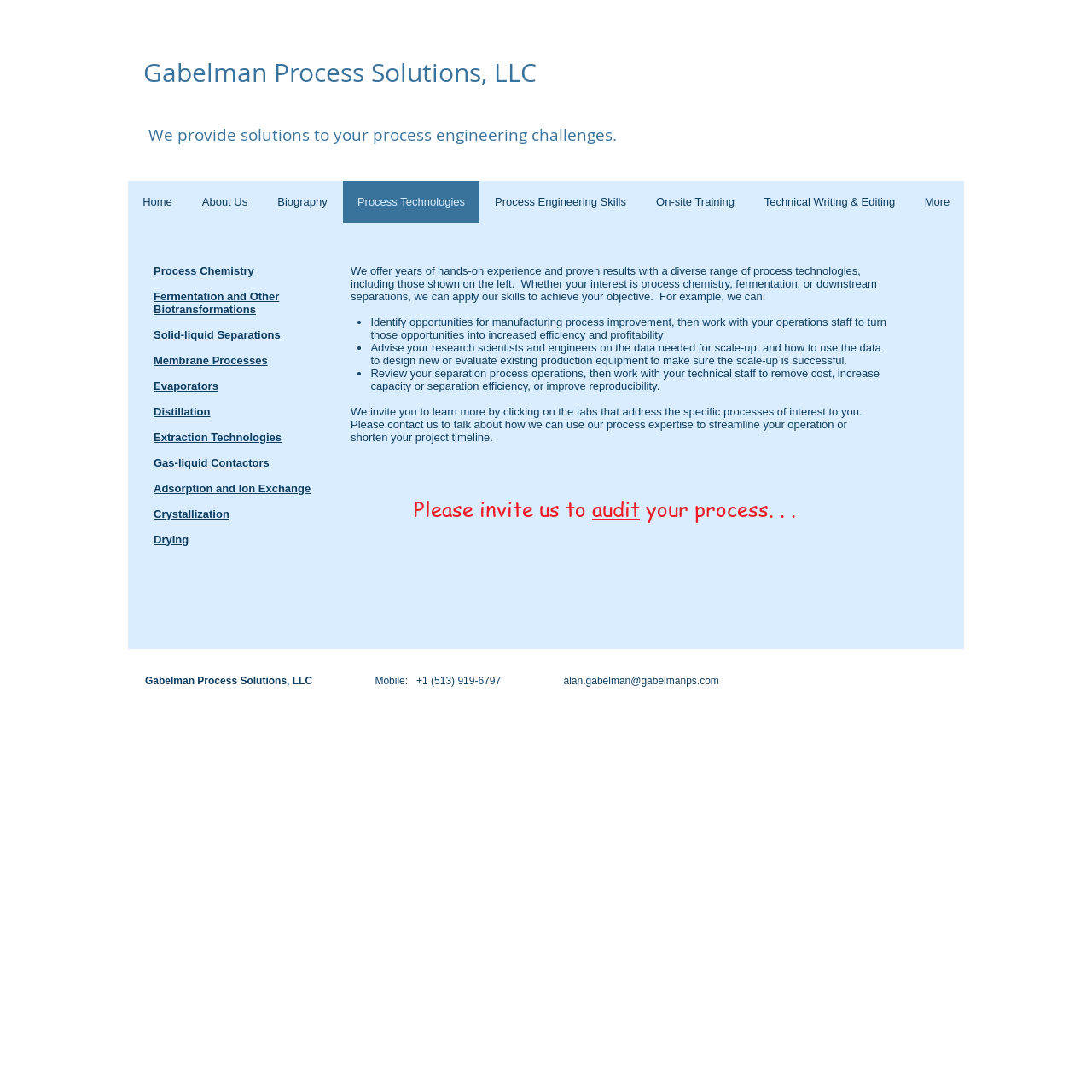Locate the bounding box coordinates of the area where you should click to accomplish the instruction: "Click on the 'Process Technologies' link".

[0.313, 0.165, 0.439, 0.204]